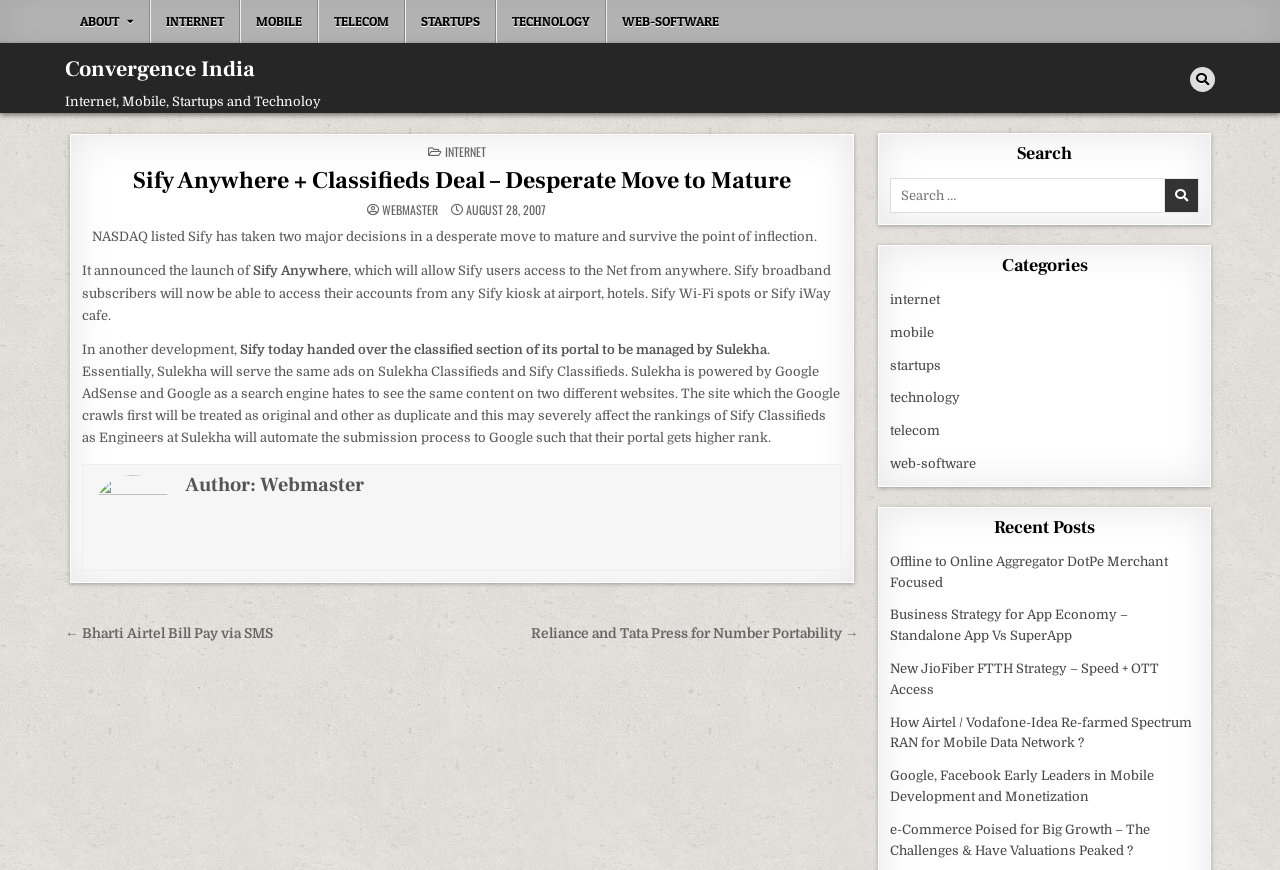What is the name of the author of the article?
Please answer the question as detailed as possible.

The article mentions 'Author: Webmaster' at the bottom, which indicates that the author of the article is Webmaster.